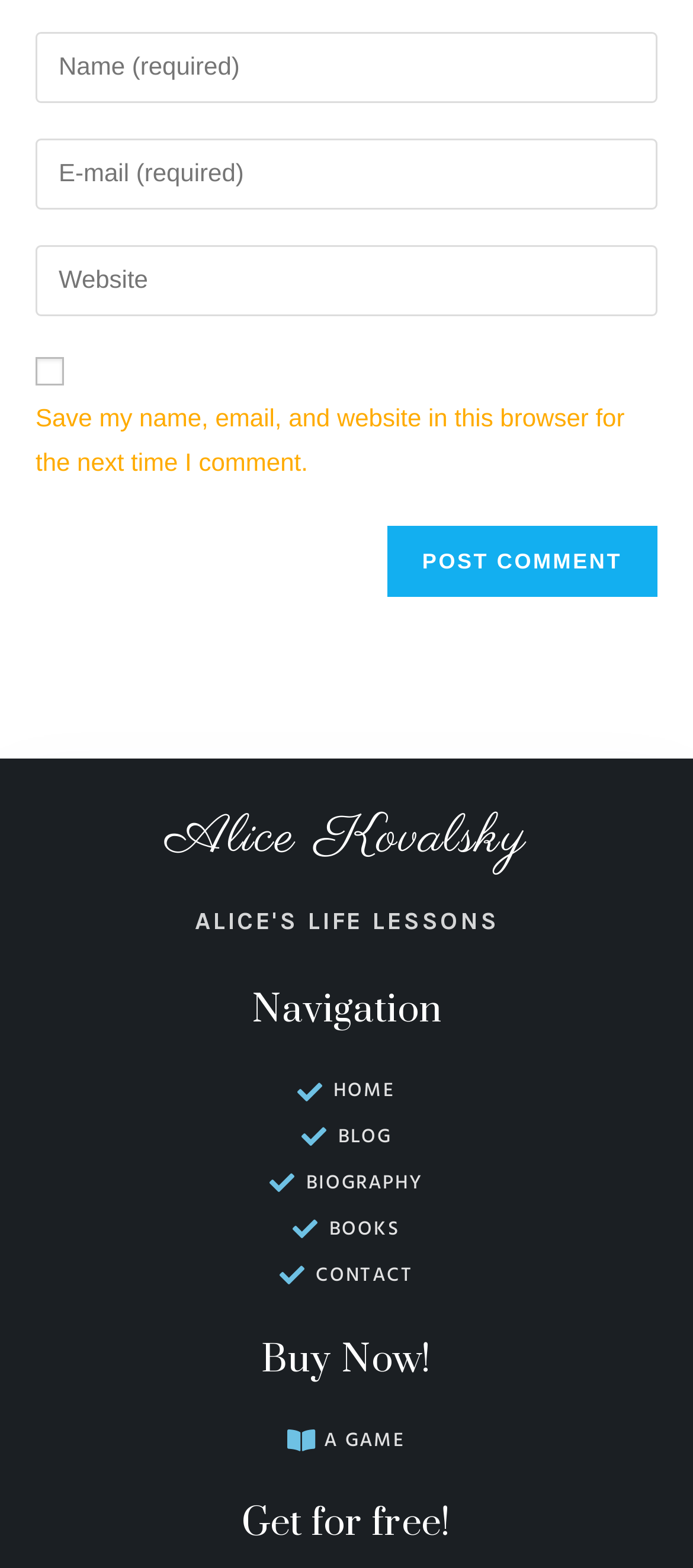Use a single word or phrase to answer the following:
How many links are available for navigation?

6